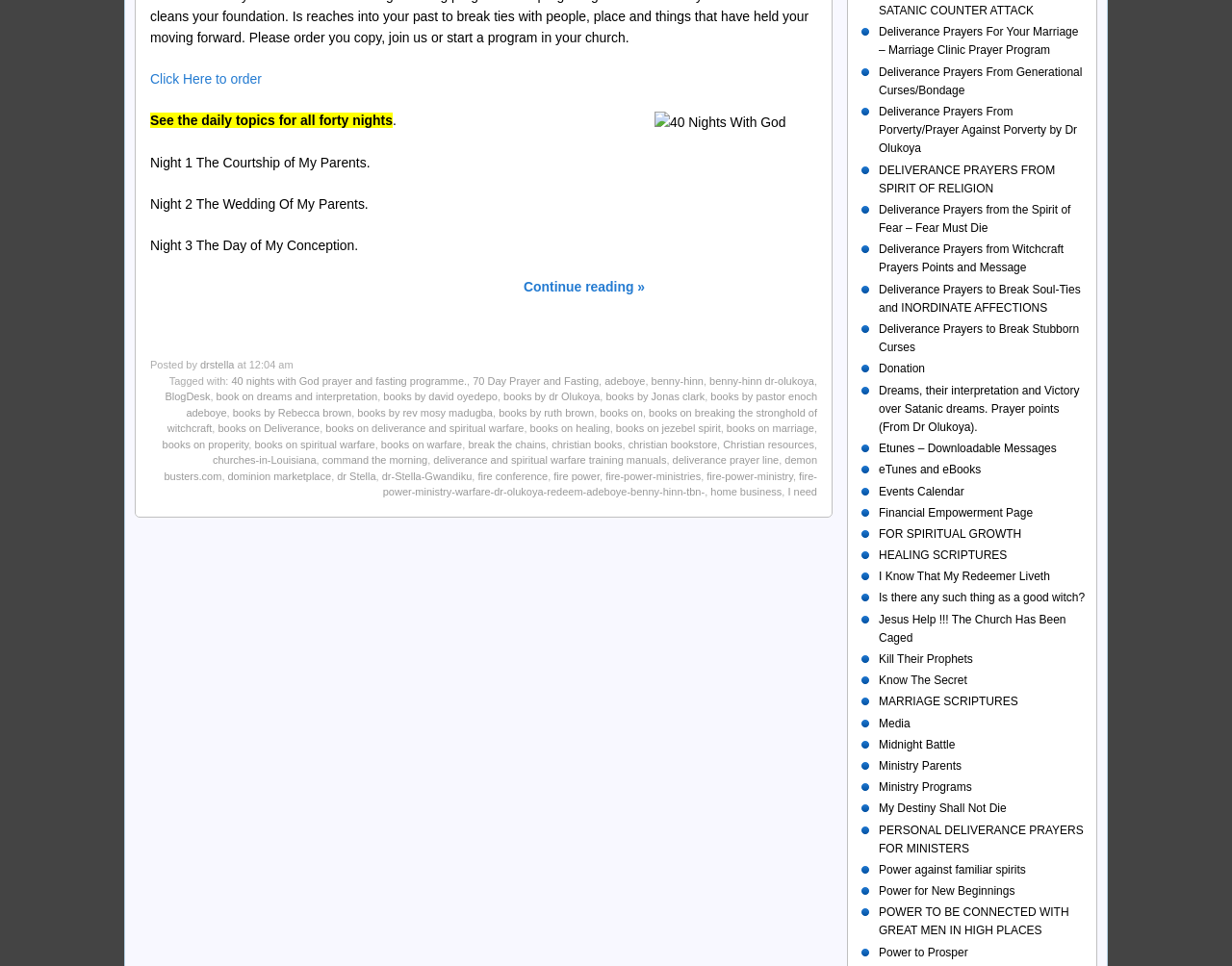Who is the author of the blog post?
From the image, respond using a single word or phrase.

drstella